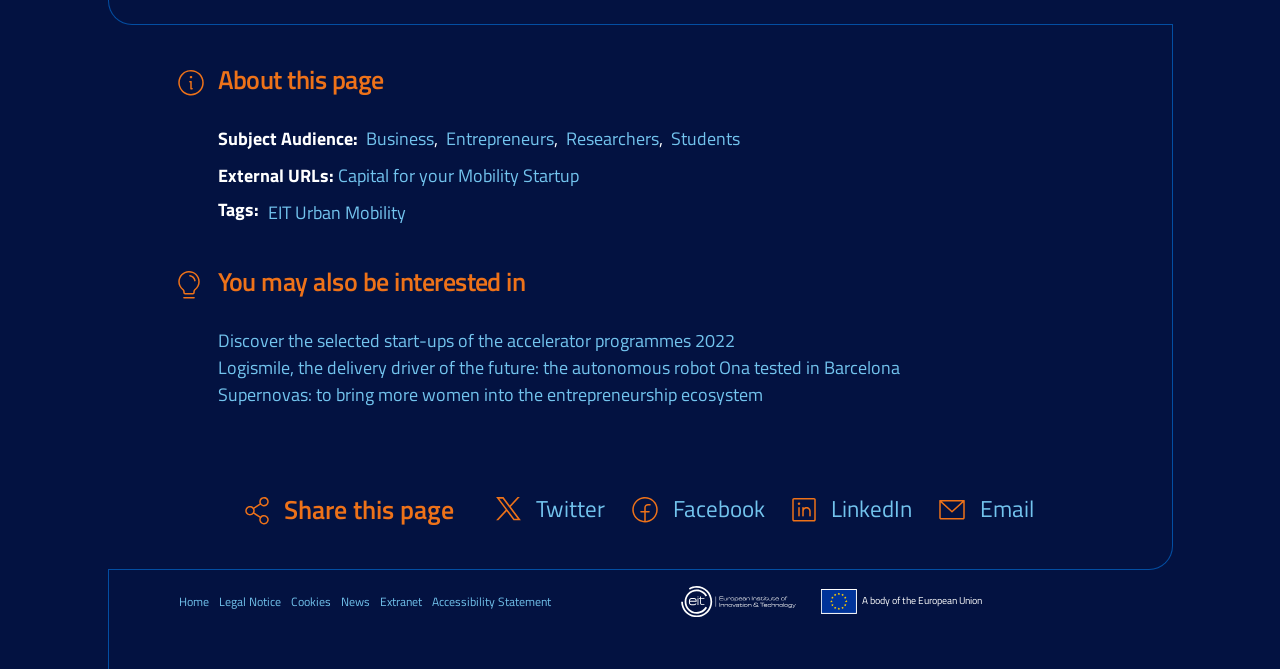What is the topic of the link 'Capital for your Mobility Startup'?
Please provide a single word or phrase as the answer based on the screenshot.

Mobility Startup